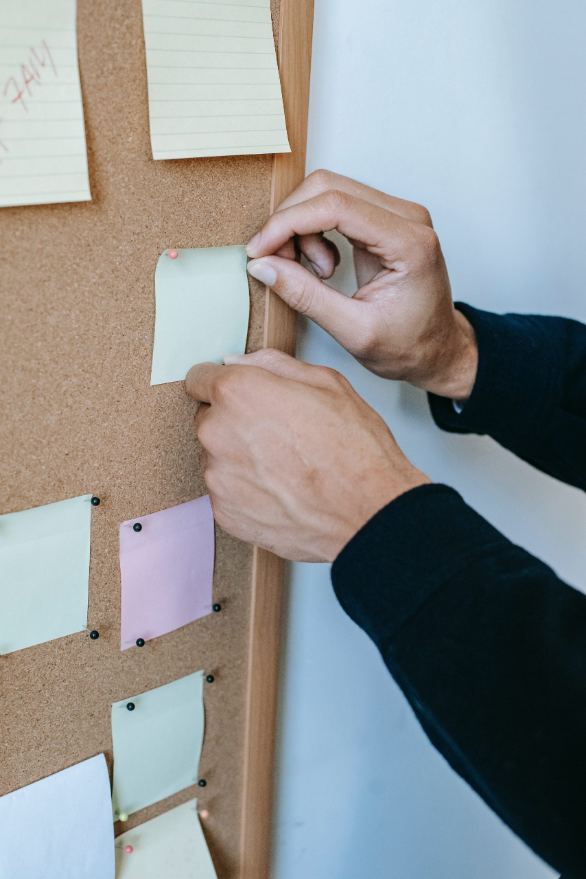What is the purpose of the sticky notes? Please answer the question using a single word or phrase based on the image.

Project management